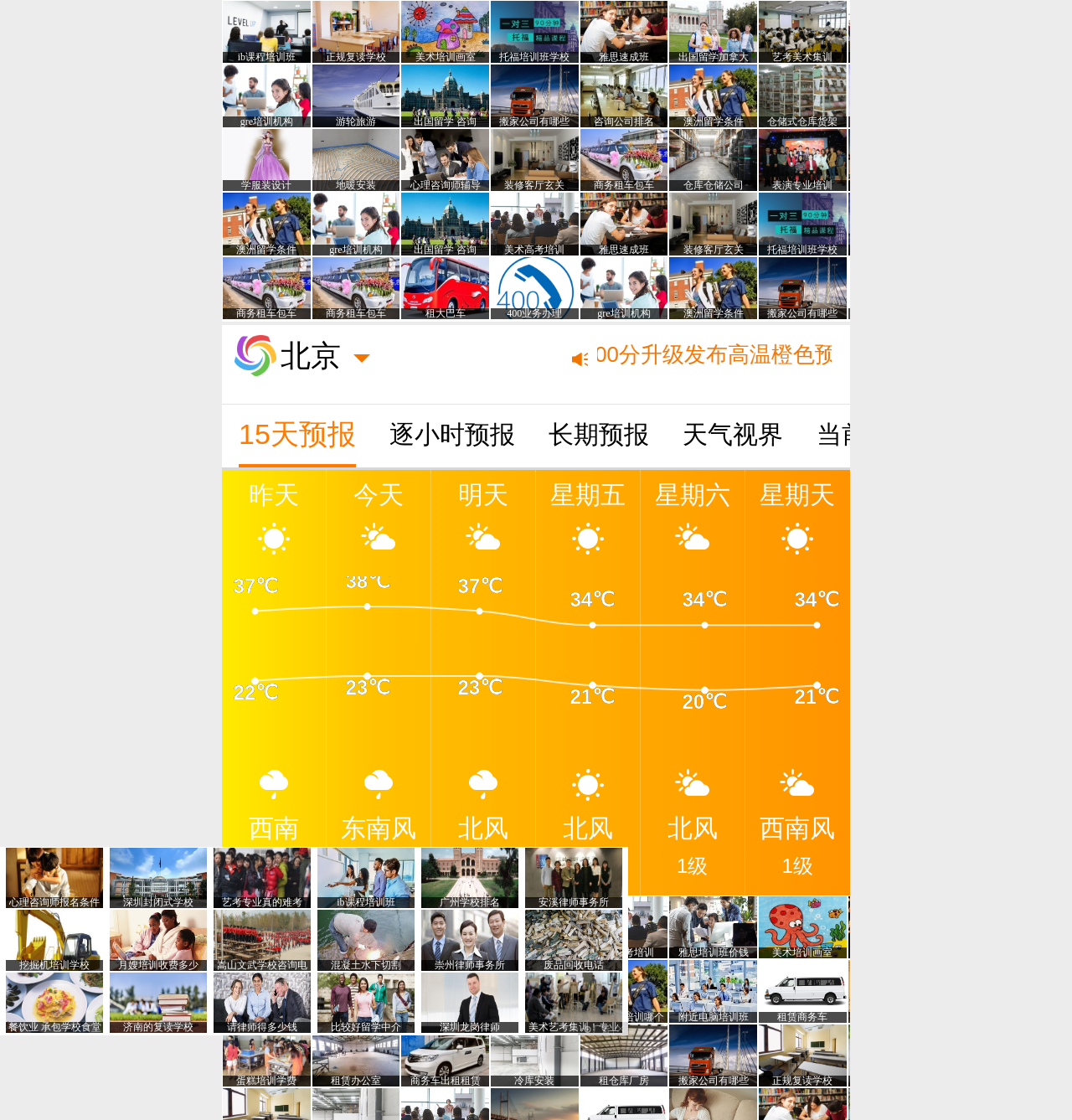What is the highest temperature forecasted for the next 15 days?
Please describe in detail the information shown in the image to answer the question.

I looked at the temperature forecasts provided on the webpage and found the highest temperature mentioned, which is 38℃.